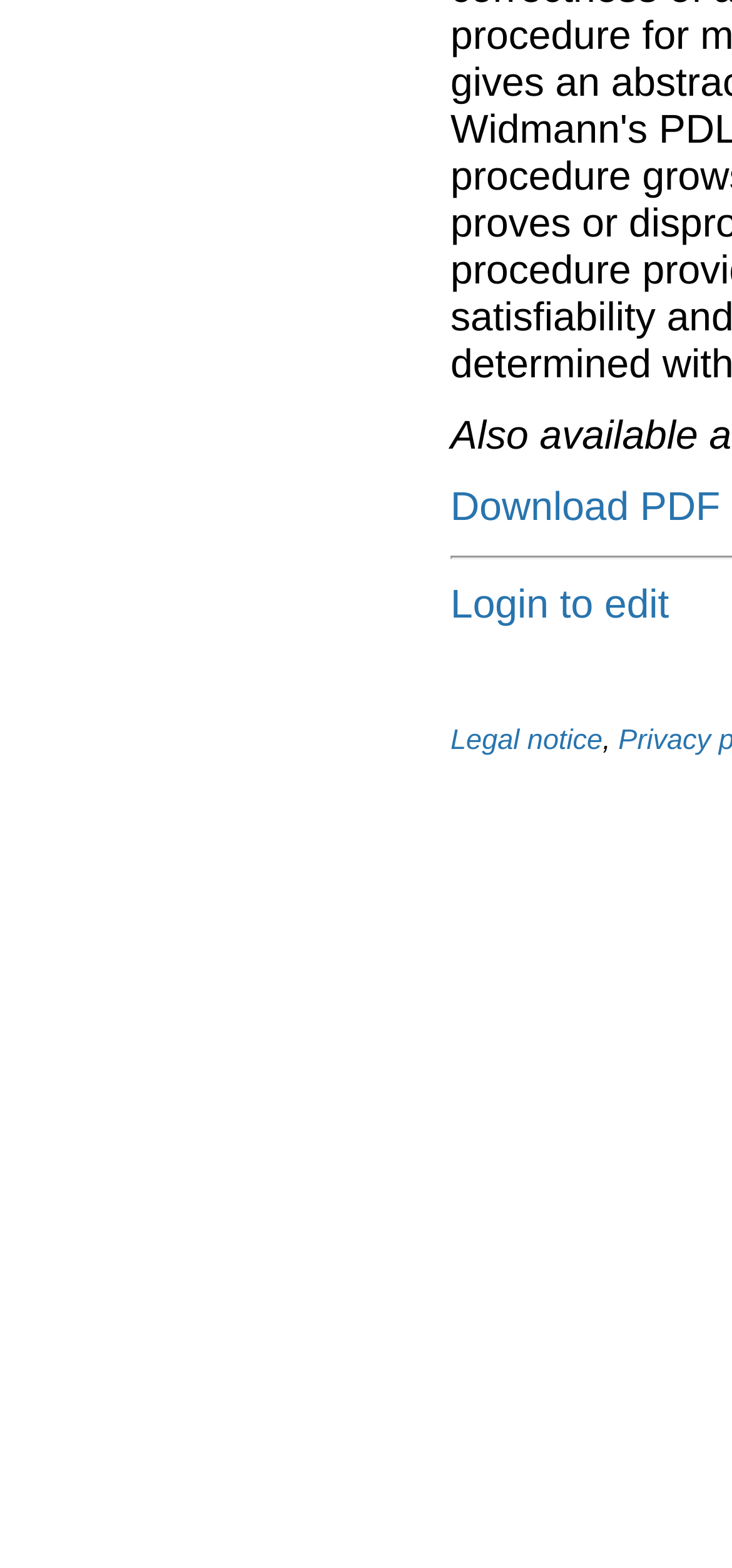Identify the bounding box for the UI element specified in this description: "Login to edit". The coordinates must be four float numbers between 0 and 1, formatted as [left, top, right, bottom].

[0.615, 0.372, 0.914, 0.4]